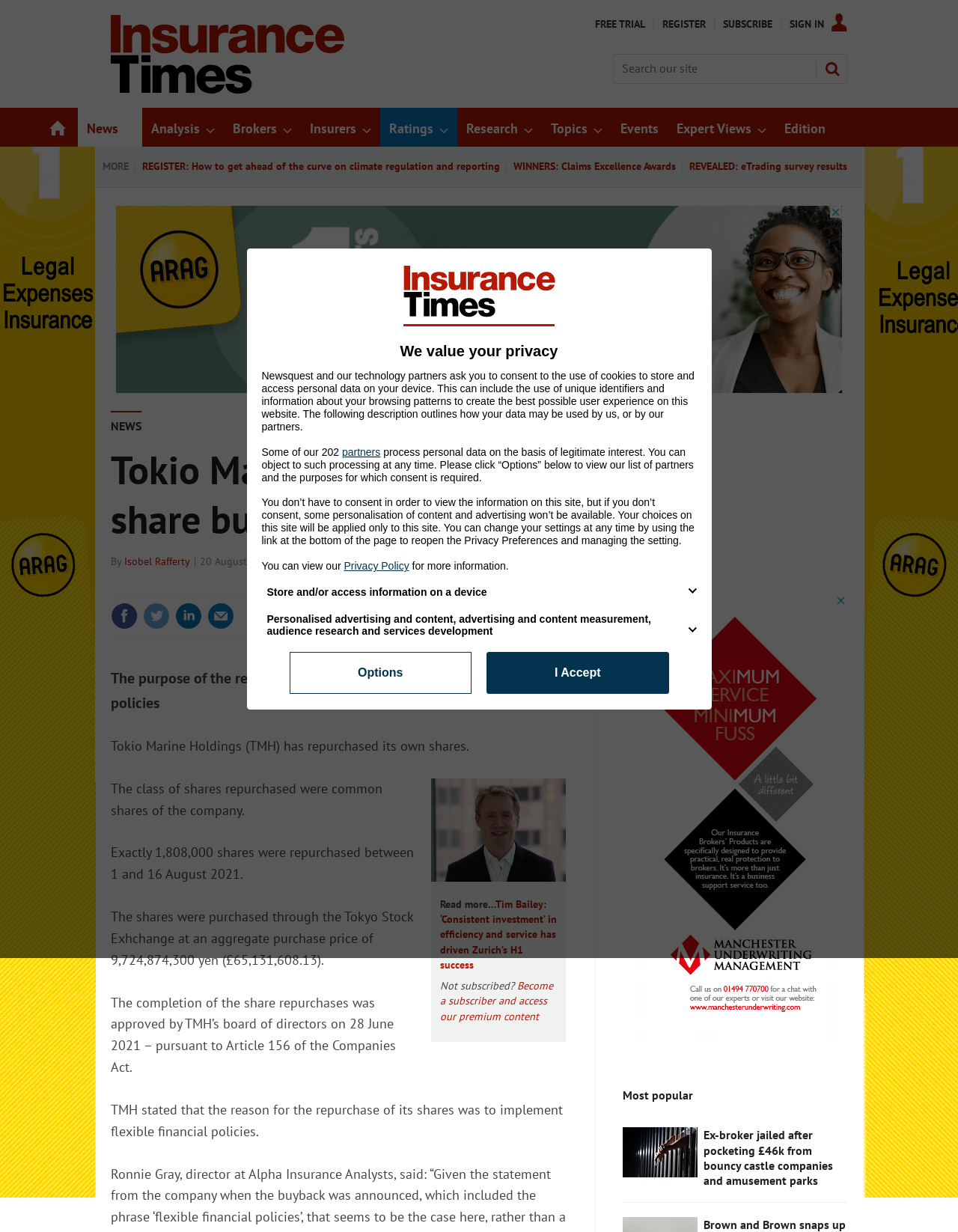Bounding box coordinates must be specified in the format (top-left x, top-left y, bottom-right x, bottom-right y). All values should be floating point numbers between 0 and 1. What are the bounding box coordinates of the UI element described as: title="Share this on Twitter"

[0.149, 0.489, 0.177, 0.511]